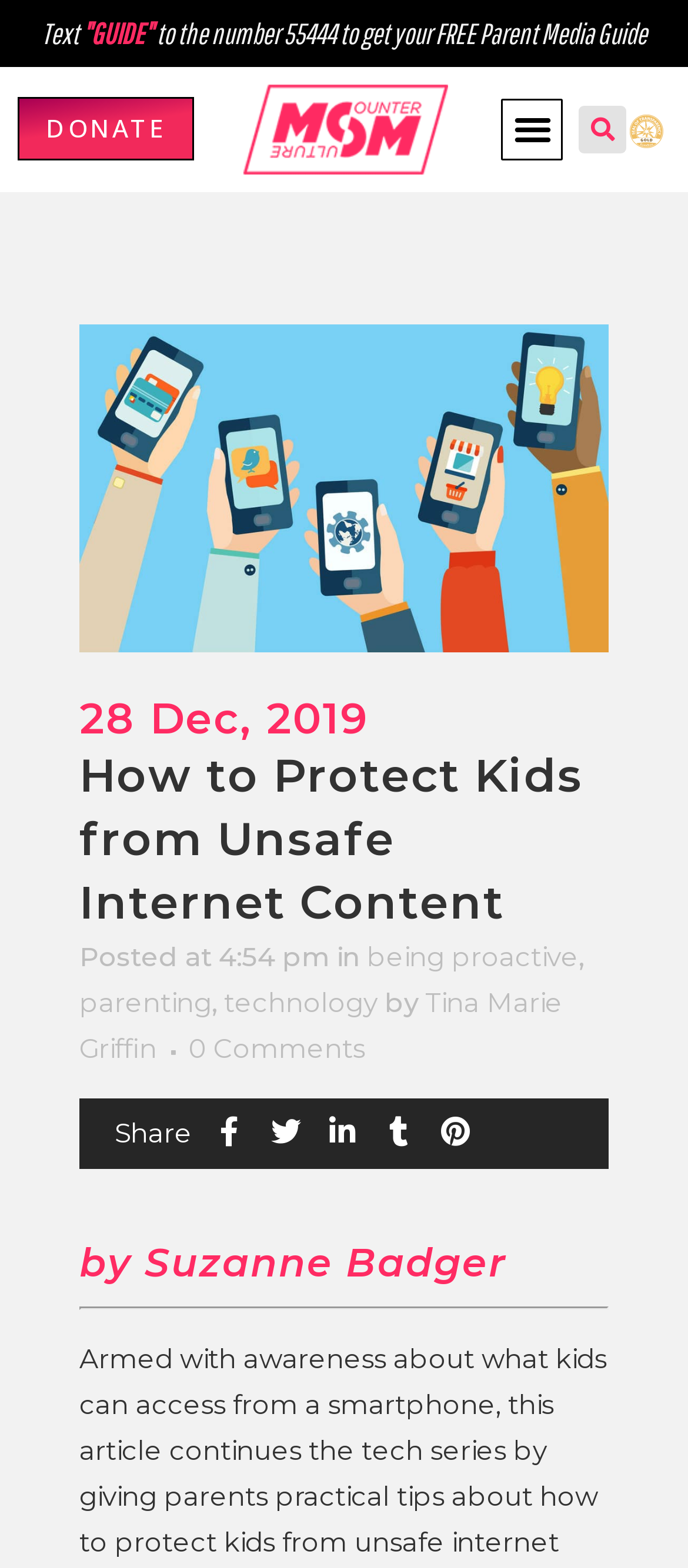How many social media sharing options are available?
Answer the question with a detailed and thorough explanation.

At the bottom of the webpage, there are five social media sharing options available, represented by icons, including Facebook, Twitter, Pinterest, LinkedIn, and Email.